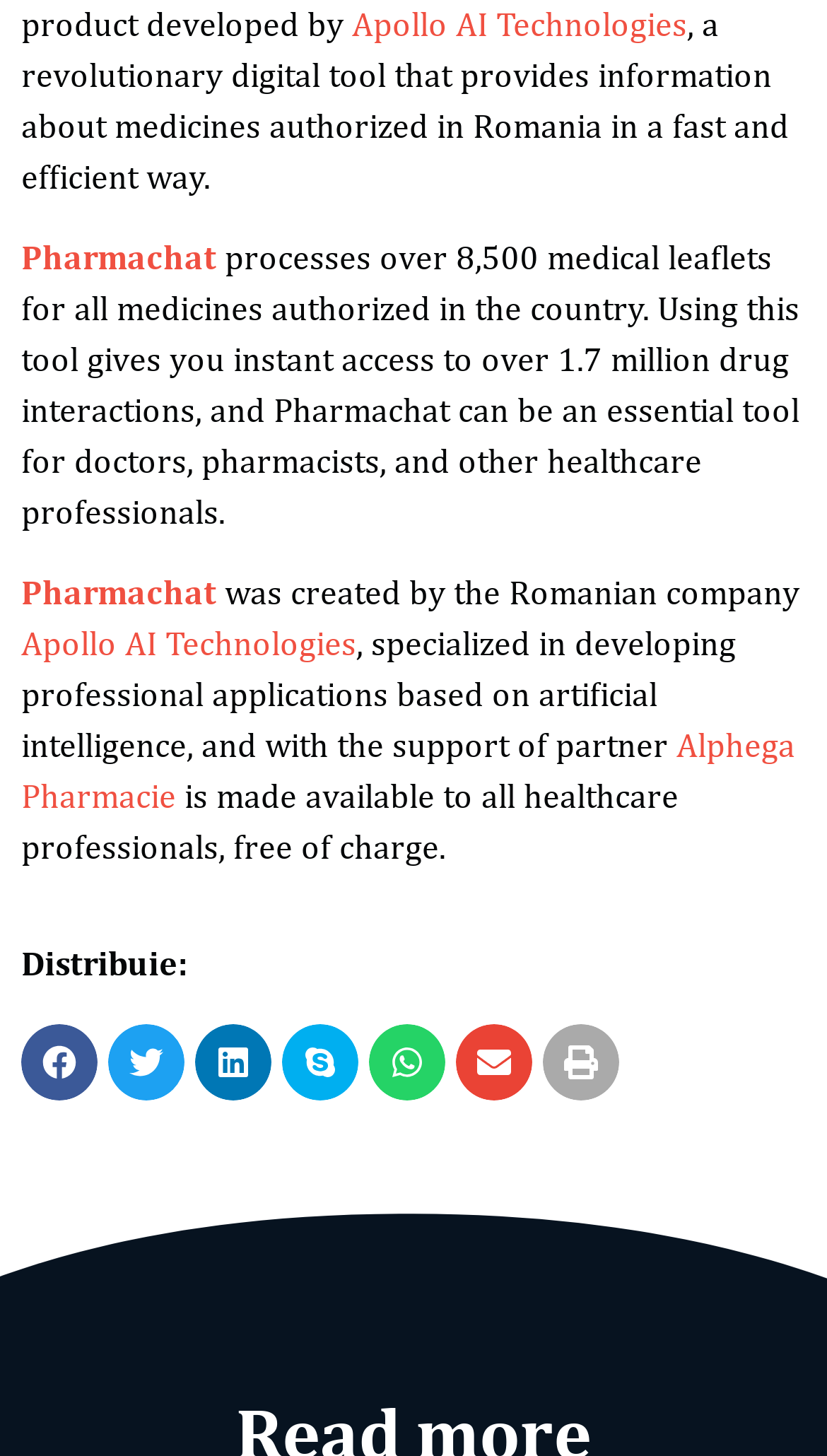Highlight the bounding box coordinates of the element that should be clicked to carry out the following instruction: "Distribute information". The coordinates must be given as four float numbers ranging from 0 to 1, i.e., [left, top, right, bottom].

[0.026, 0.651, 0.974, 0.674]